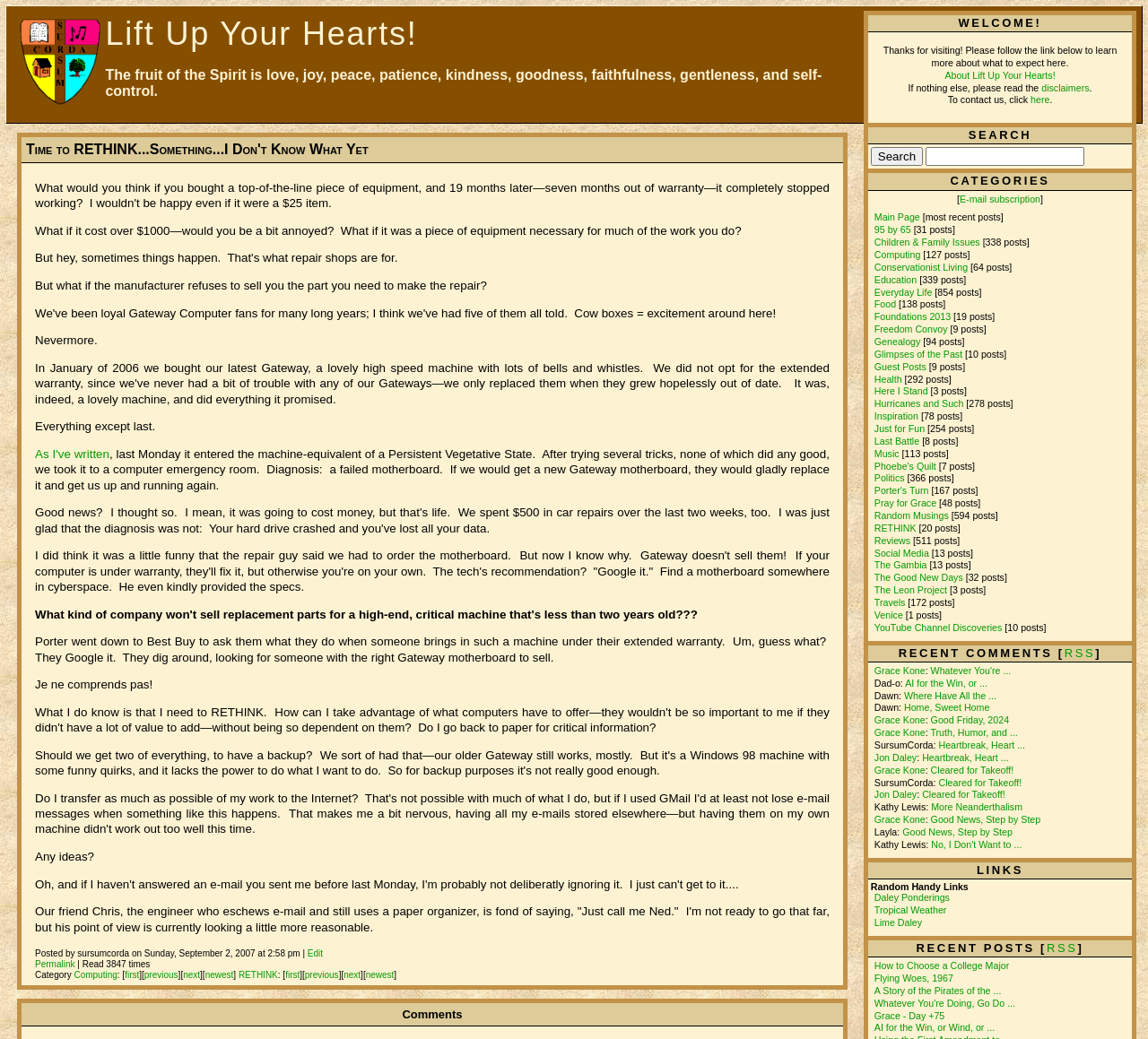Determine the bounding box coordinates of the section to be clicked to follow the instruction: "view computing category". The coordinates should be given as four float numbers between 0 and 1, formatted as [left, top, right, bottom].

[0.762, 0.24, 0.802, 0.25]